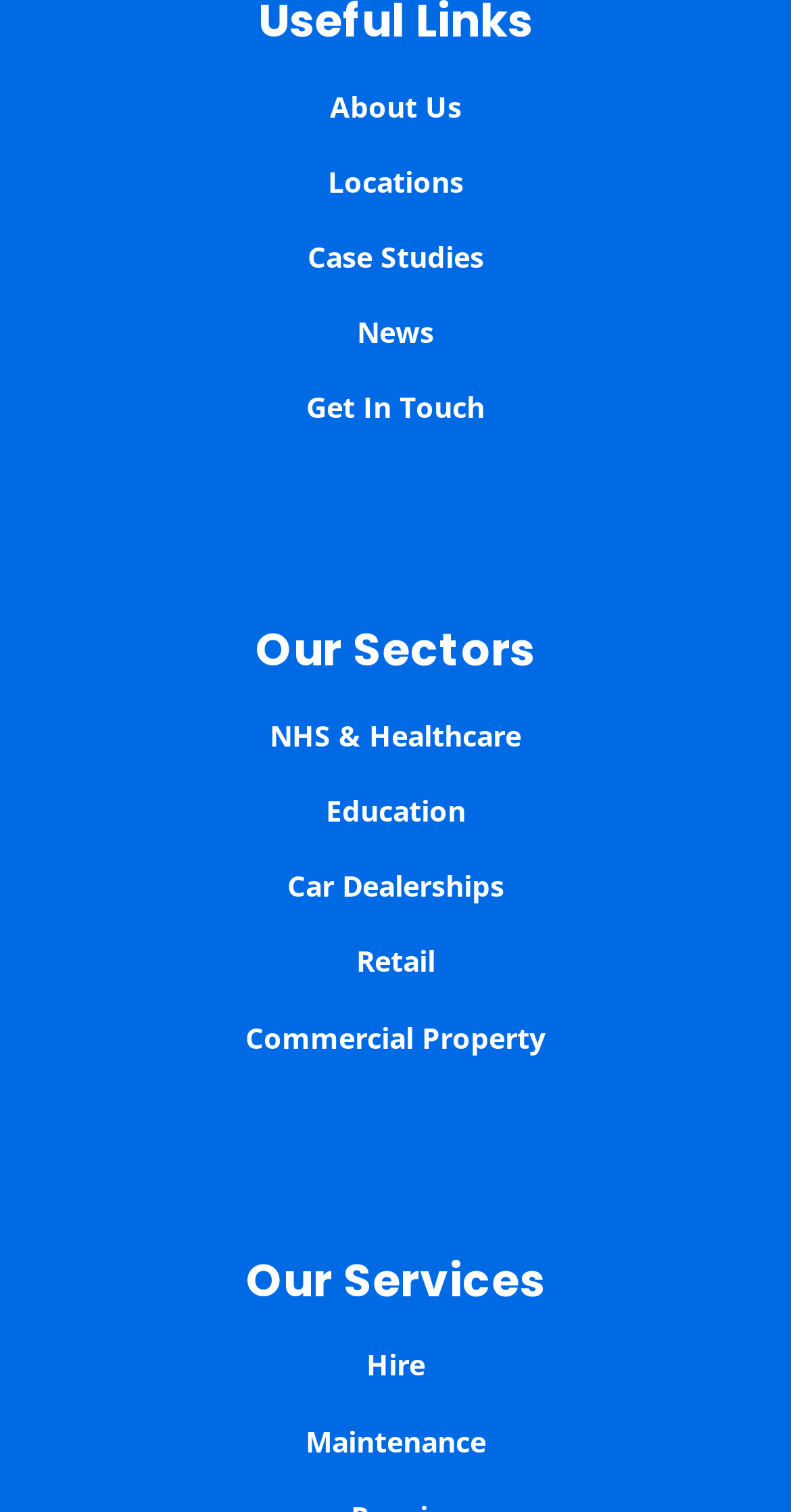Identify the bounding box of the HTML element described here: "NHS & Healthcare". Provide the coordinates as four float numbers between 0 and 1: [left, top, right, bottom].

[0.341, 0.474, 0.659, 0.499]